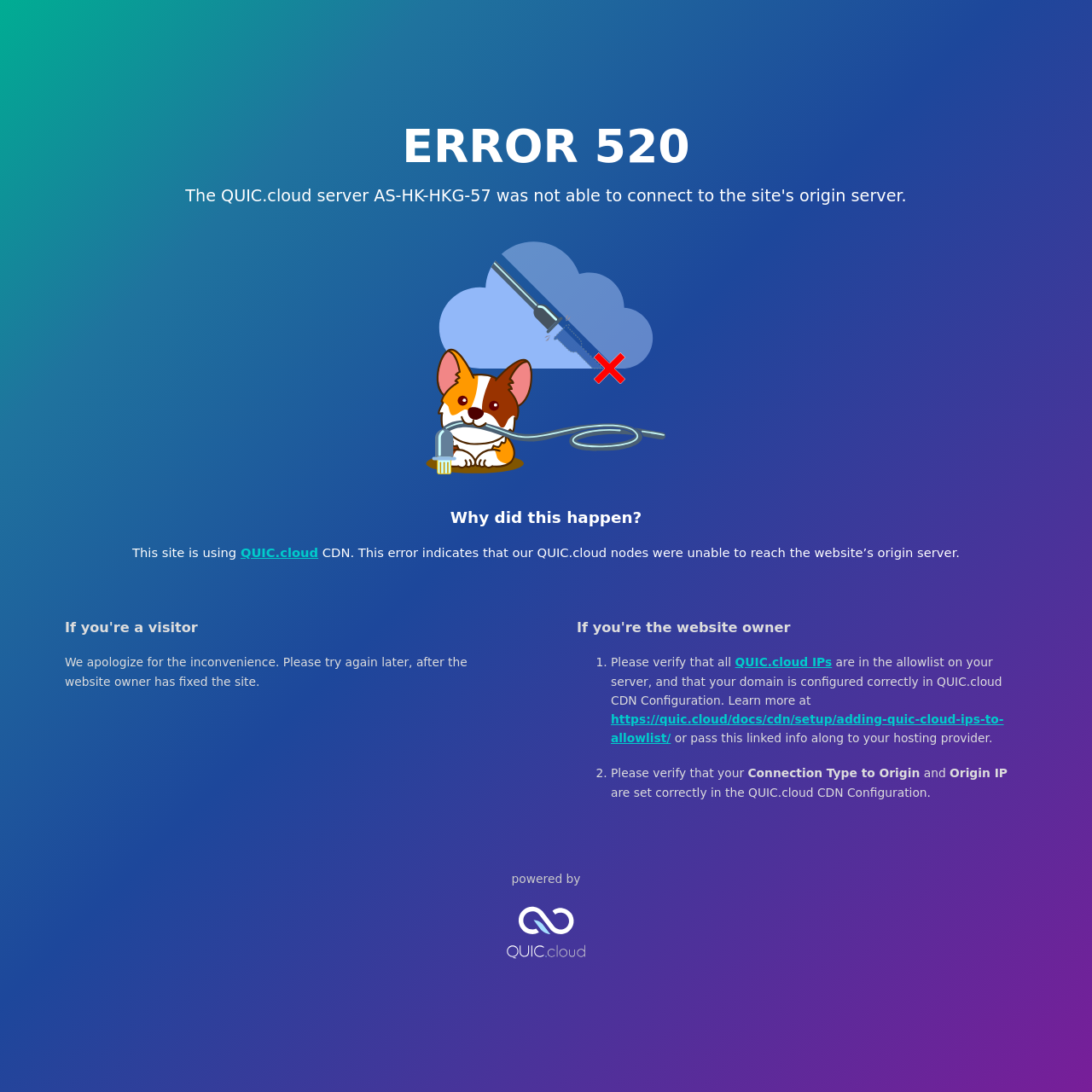Find the bounding box of the UI element described as follows: "Murcia que gran Tesoro".

None